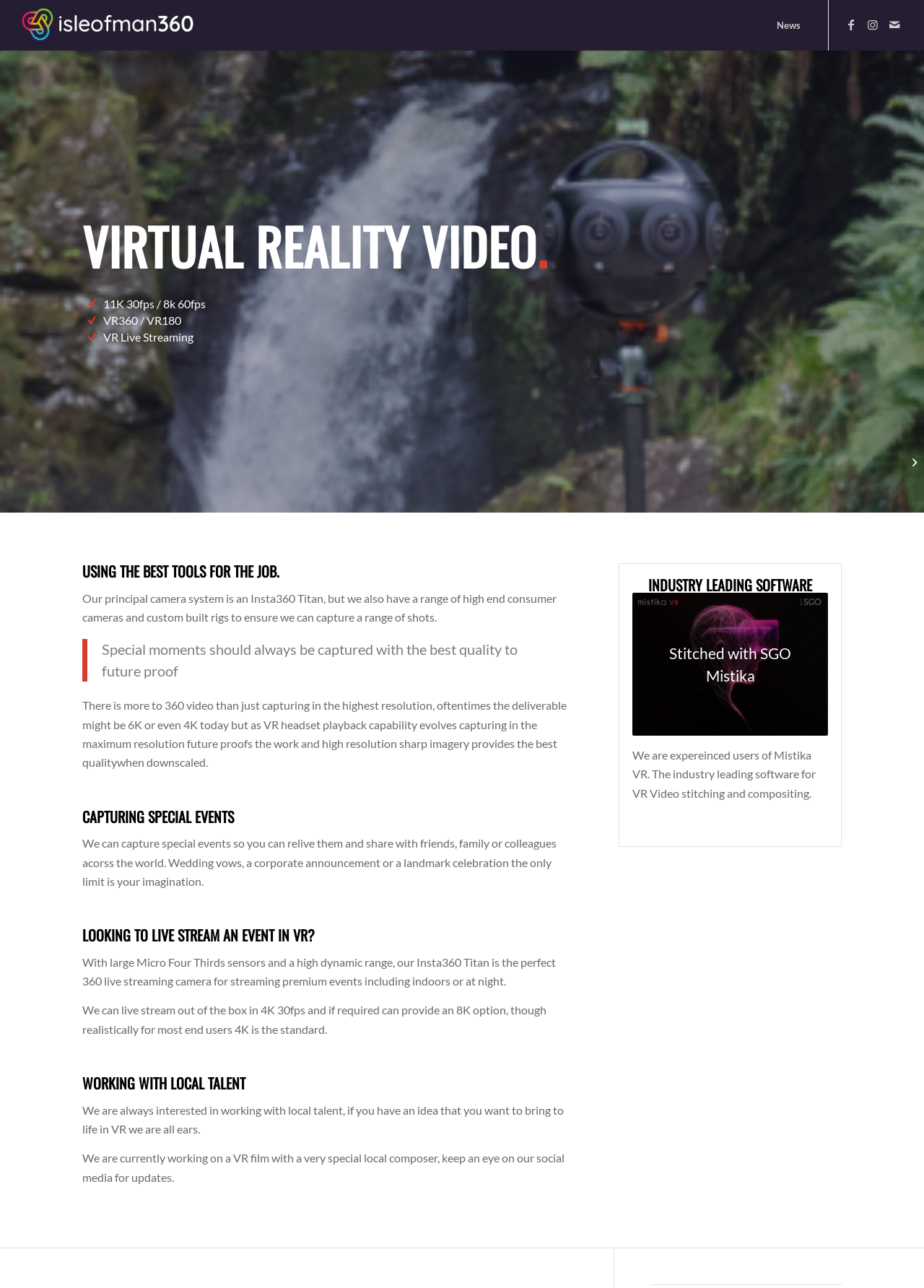Based on the image, provide a detailed and complete answer to the question: 
What software is used for VR video stitching and compositing?

The webpage mentions that the website uses SGO Mistika, which is the industry-leading software for VR video stitching and compositing, as stated in the section 'INDUSTRY LEADING SOFTWARE'.